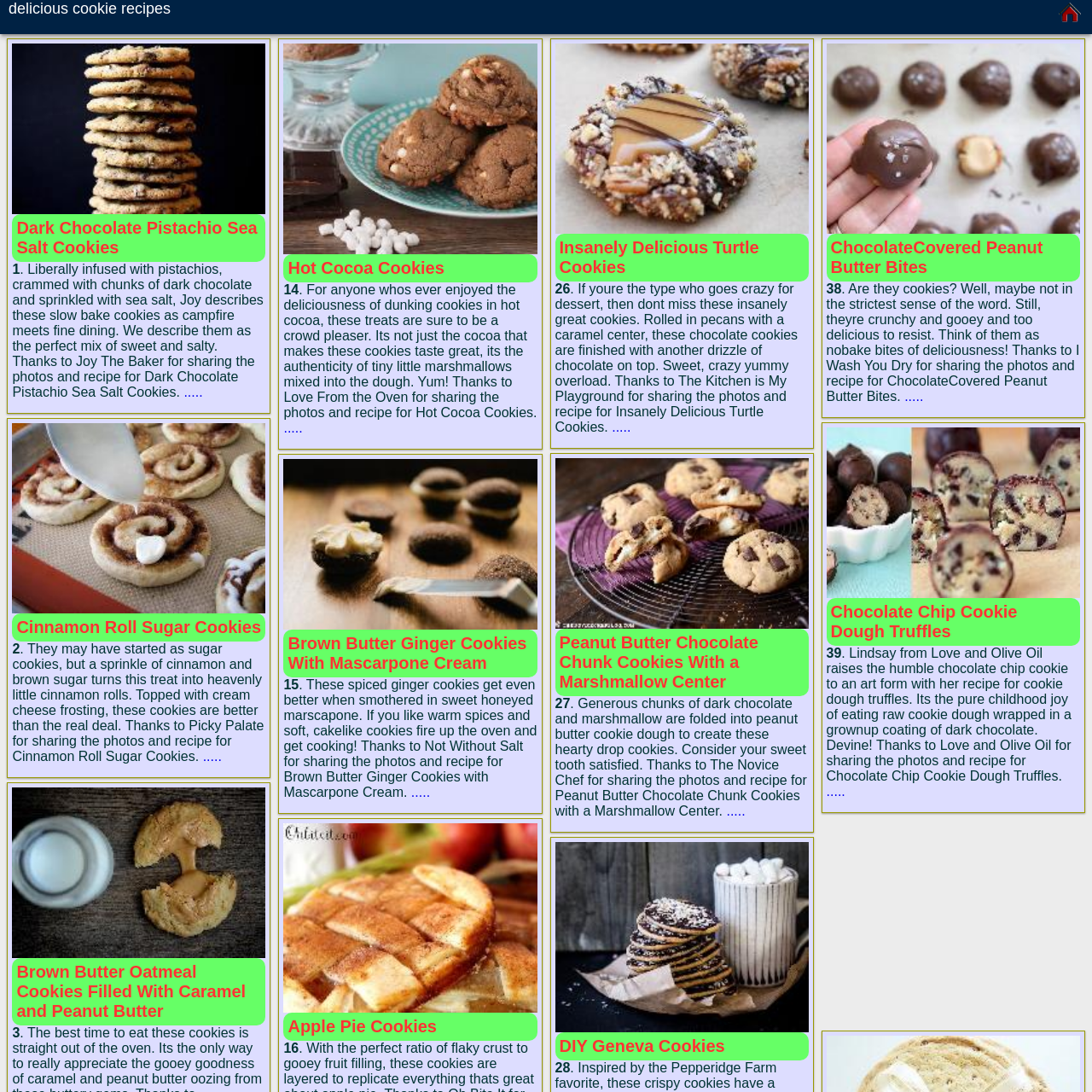What is the main topic of the text in the second figure?
Provide an in-depth answer to the question, covering all aspects.

The second figure has a caption that describes the cookies as 'Cinnamon Roll Sugar Cookies', and the text below the image discusses the characteristics of these cookies, indicating that the main topic of the text is the Cinnamon Roll Sugar Cookies.